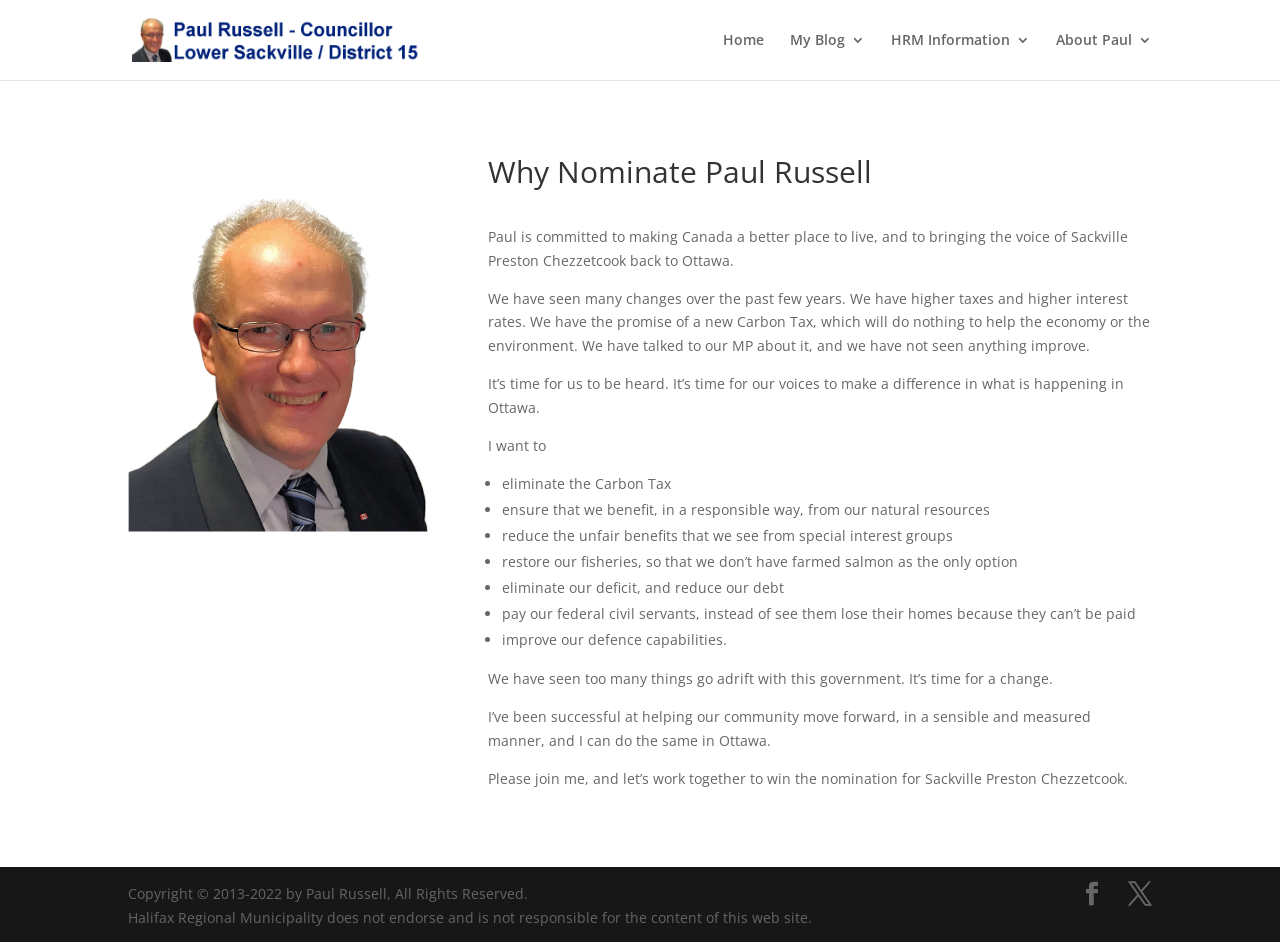How many points does Paul Russell want to achieve?
Provide a short answer using one word or a brief phrase based on the image.

7